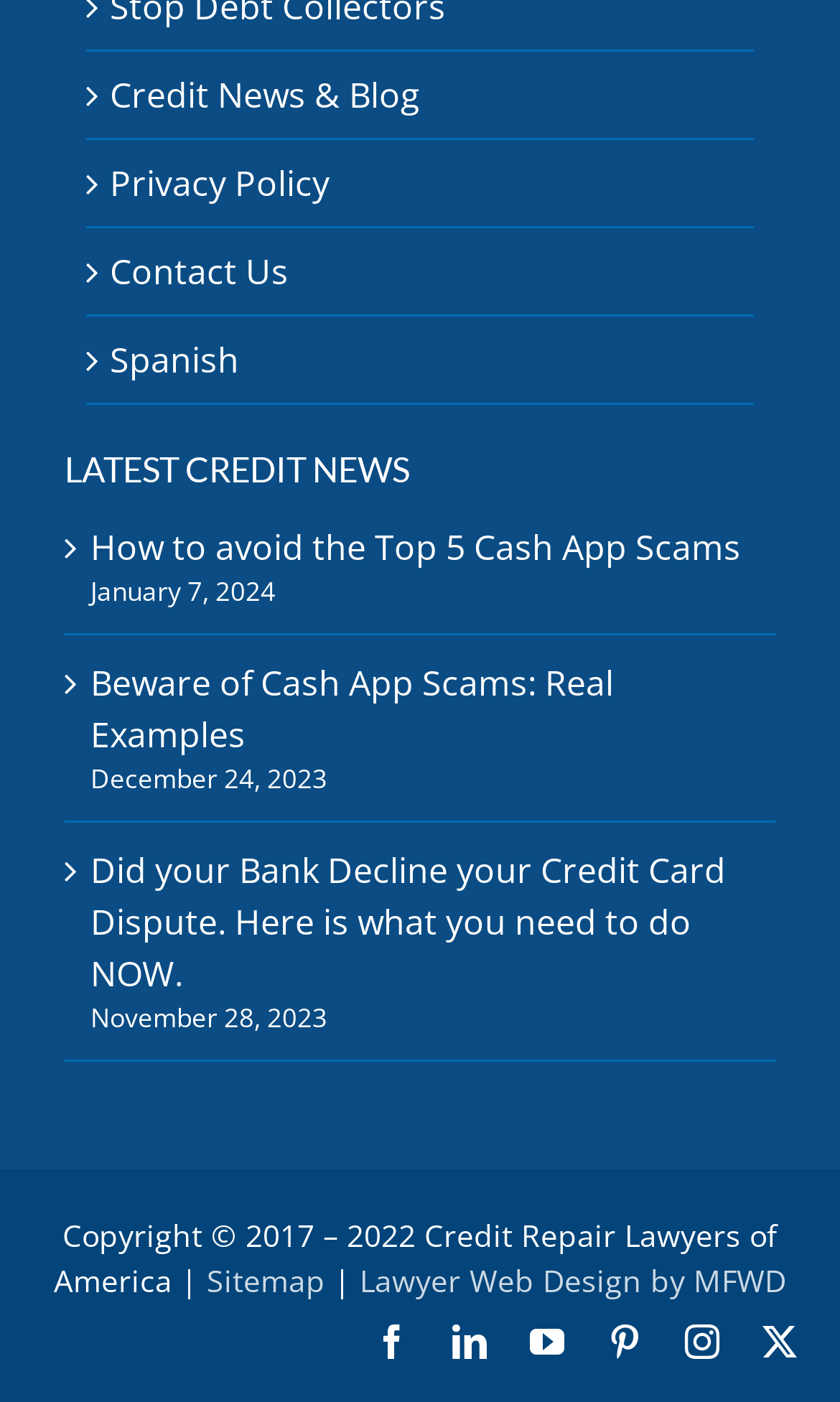Can you find the bounding box coordinates of the area I should click to execute the following instruction: "Read the latest credit news"?

[0.077, 0.319, 0.923, 0.349]